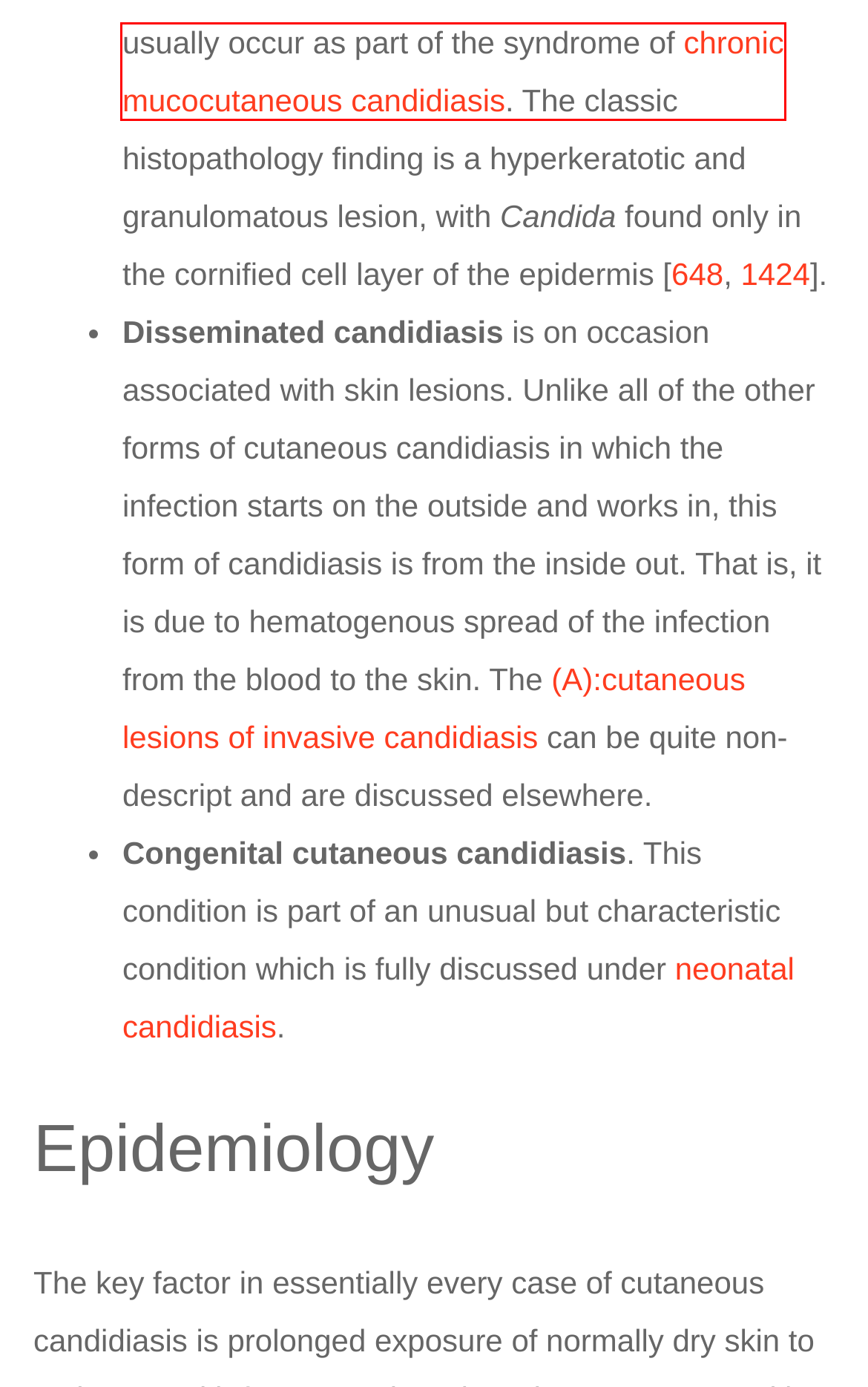Given a webpage screenshot with a UI element marked by a red bounding box, choose the description that best corresponds to the new webpage that will appear after clicking the element. The candidates are:
A. Home - Doctor Fungus
B. Mycoses Archives - Doctor Fungus
C. Neonatal Candidiasis - Doctor Fungus
D. Chronic Mucocutaneous Candidiasis - Doctor Fungus
E. Knowledge Base Archive - Doctor Fungus
F. Invasive Candidiasis Overview - Doctor Fungus
G. Ketoconazole - Doctor Fungus
H. Fluconazole - Doctor Fungus

D